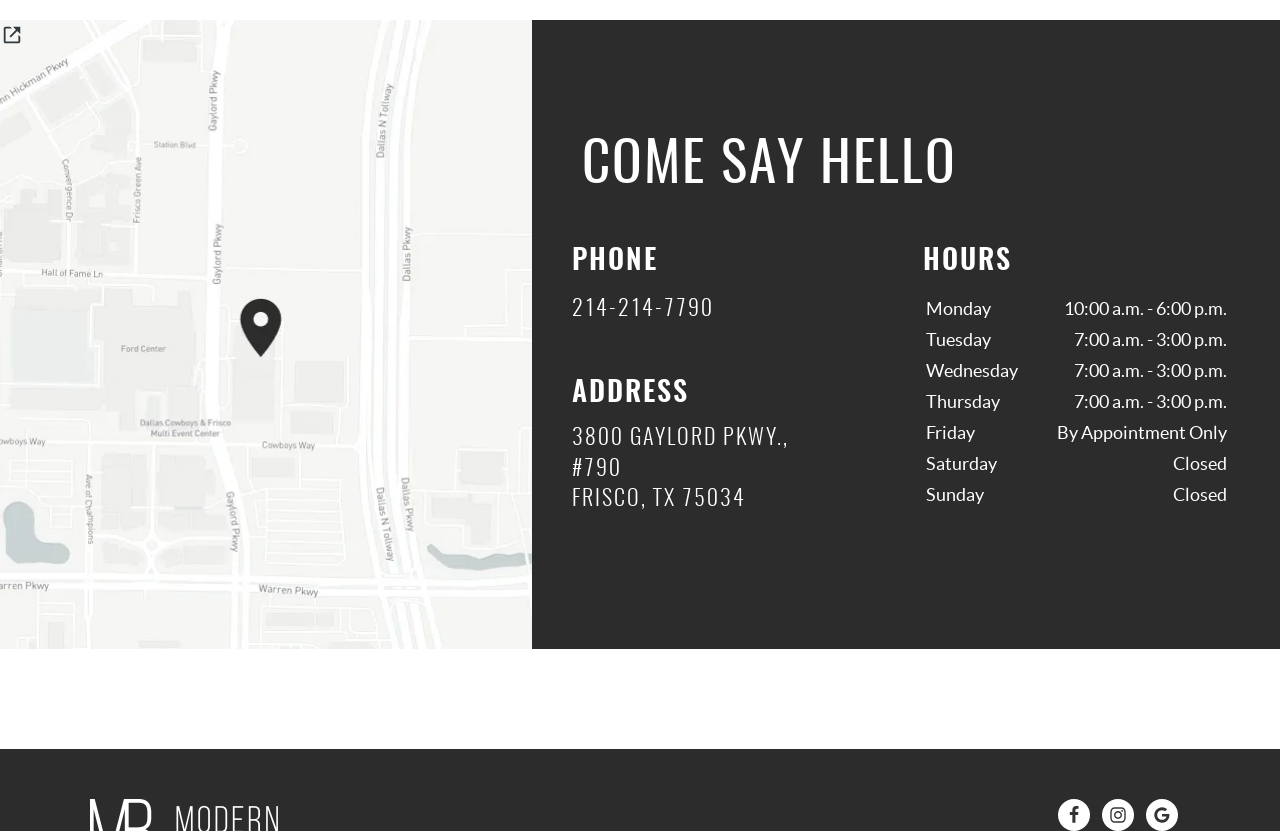Give the bounding box coordinates for this UI element: "214-214-7790". The coordinates should be four float numbers between 0 and 1, arranged as [left, top, right, bottom].

[0.447, 0.358, 0.558, 0.385]